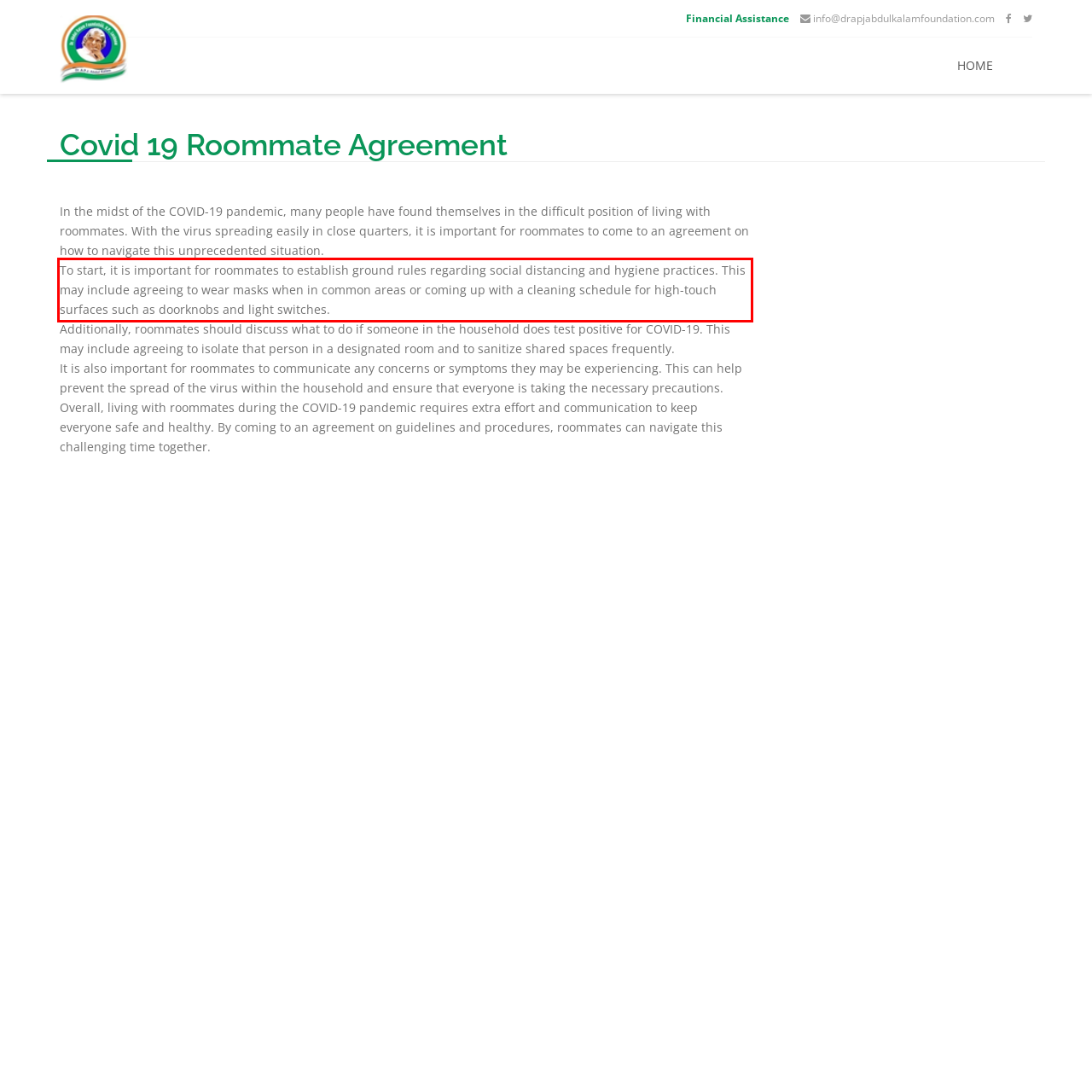You are given a screenshot of a webpage with a UI element highlighted by a red bounding box. Please perform OCR on the text content within this red bounding box.

To start, it is important for roommates to establish ground rules regarding social distancing and hygiene practices. This may include agreeing to wear masks when in common areas or coming up with a cleaning schedule for high-touch surfaces such as doorknobs and light switches.